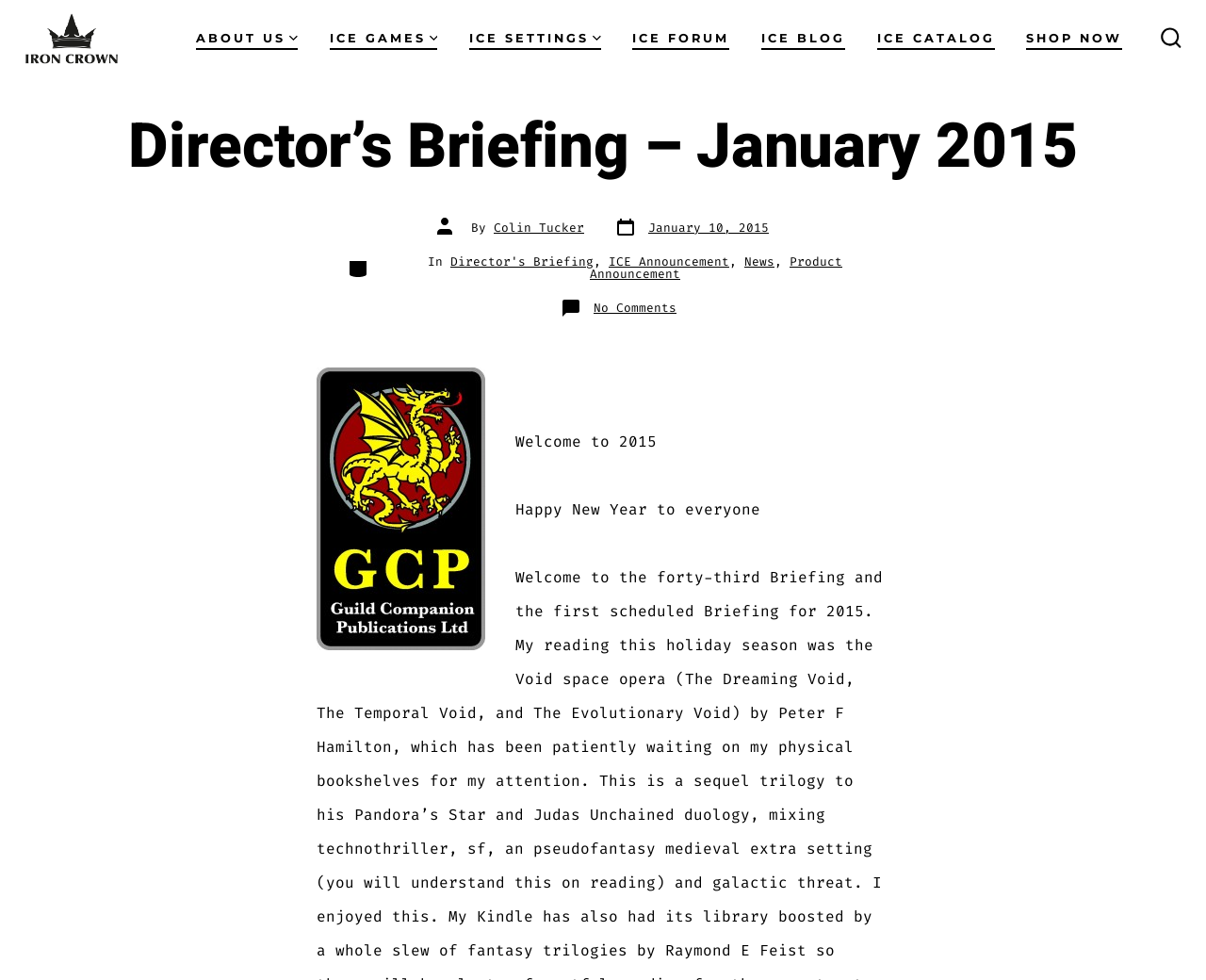Can you find the bounding box coordinates for the UI element given this description: "alt="Iron Crown Enterprises""? Provide the coordinates as four float numbers between 0 and 1: [left, top, right, bottom].

[0.021, 0.011, 0.099, 0.068]